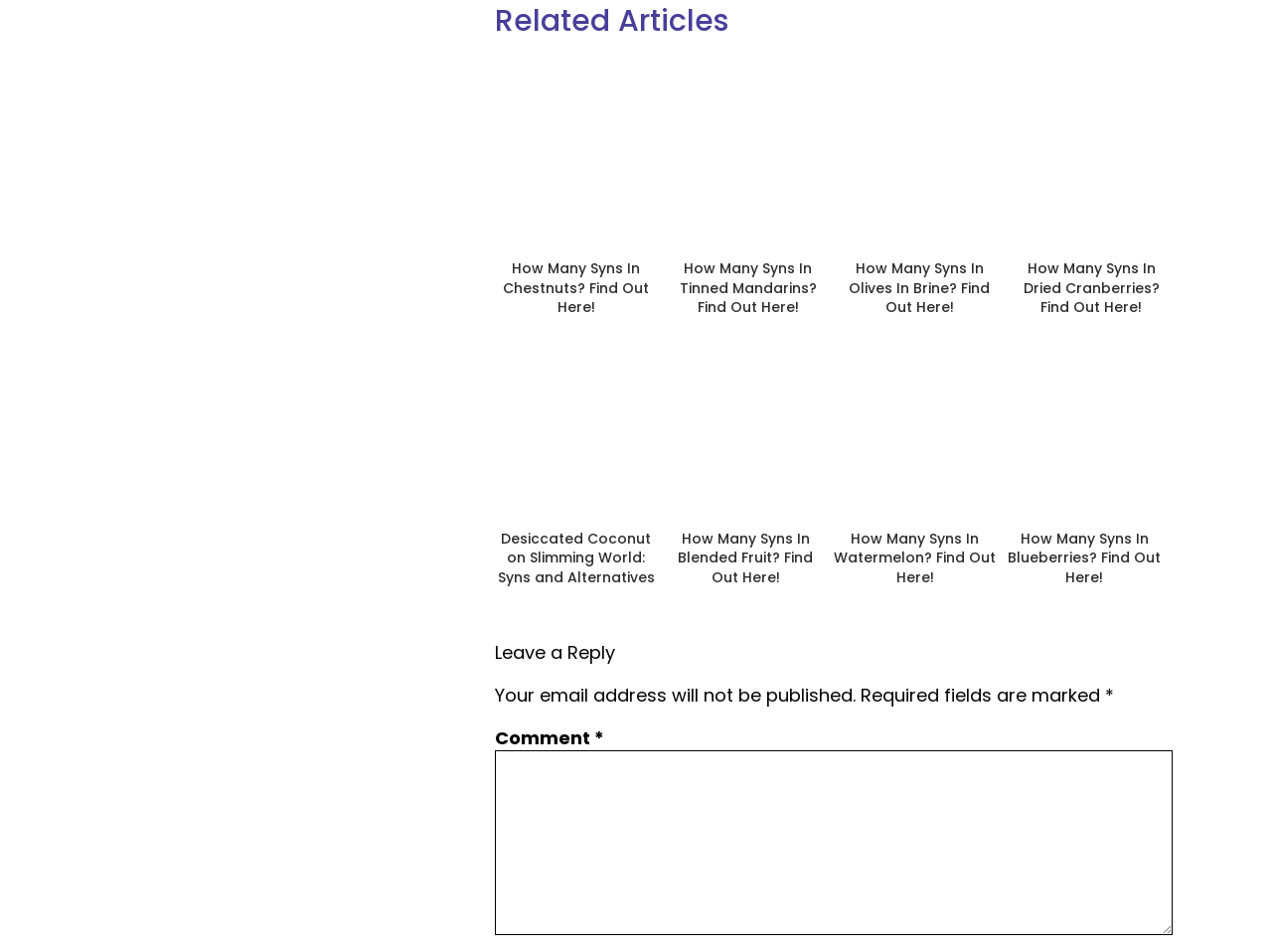Please provide a comprehensive response to the question based on the details in the image: Is an email address required to leave a comment?

The text 'Your email address will not be published.' is present on the webpage, indicating that an email address is not required to leave a comment.